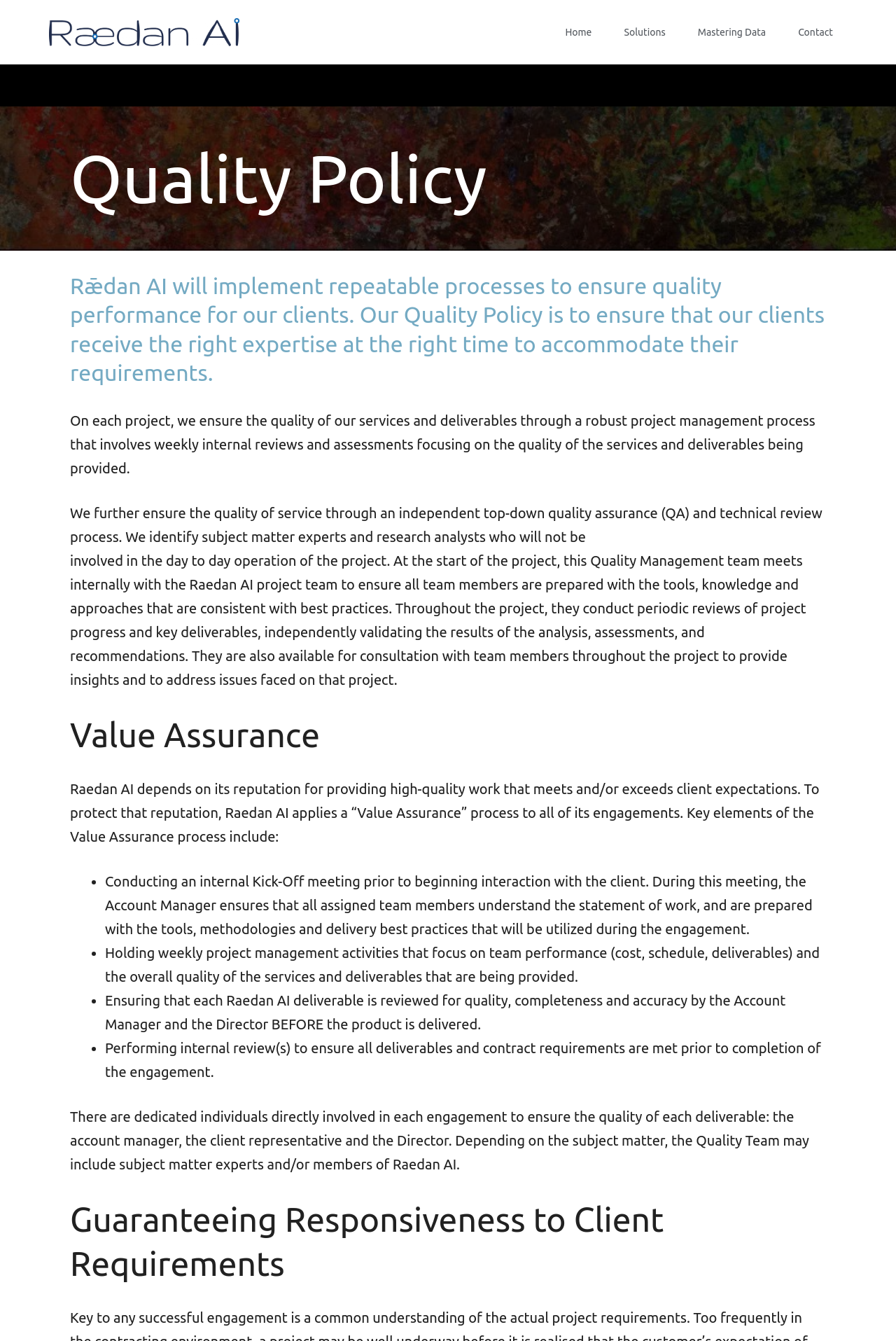What is the role of the Account Manager in the Value Assurance process?
Please look at the screenshot and answer using one word or phrase.

Ensure team members are prepared